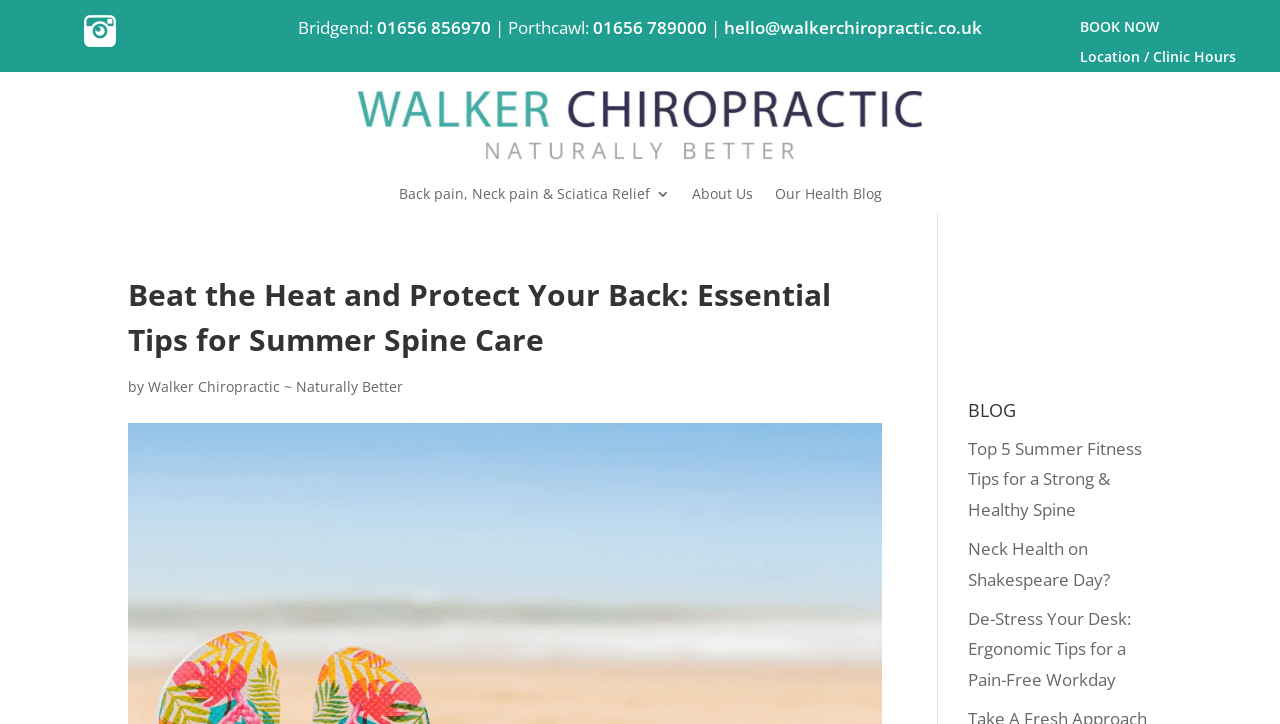Please identify the bounding box coordinates for the region that you need to click to follow this instruction: "Read the blog post about Top 5 Summer Fitness Tips for a Strong & Healthy Spine".

[0.756, 0.603, 0.892, 0.72]